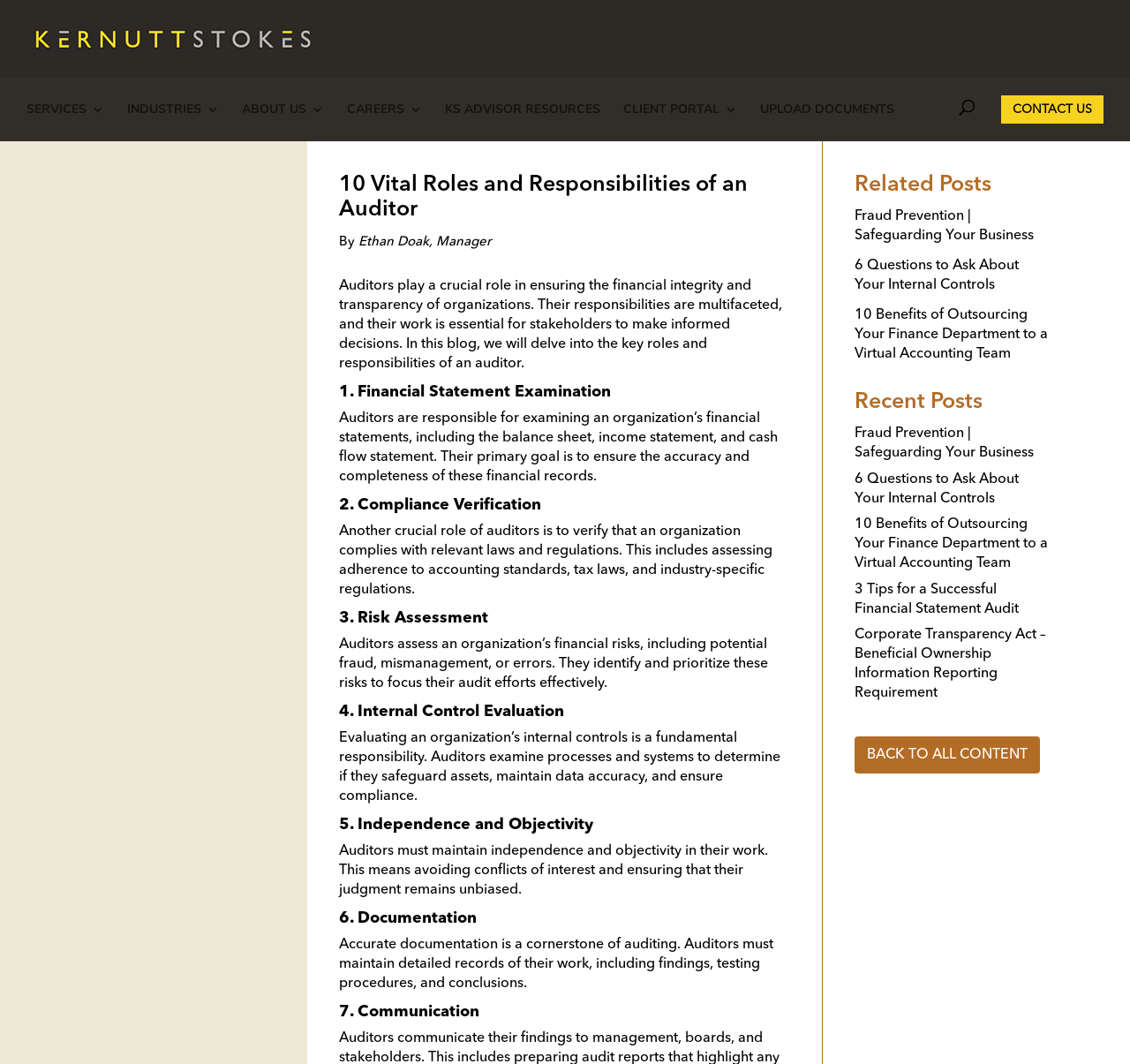With reference to the screenshot, provide a detailed response to the question below:
How many roles and responsibilities of an auditor are mentioned?

The webpage lists 10 vital roles and responsibilities of an auditor, which are numbered from 1 to 10, with each role having a heading and a brief description.